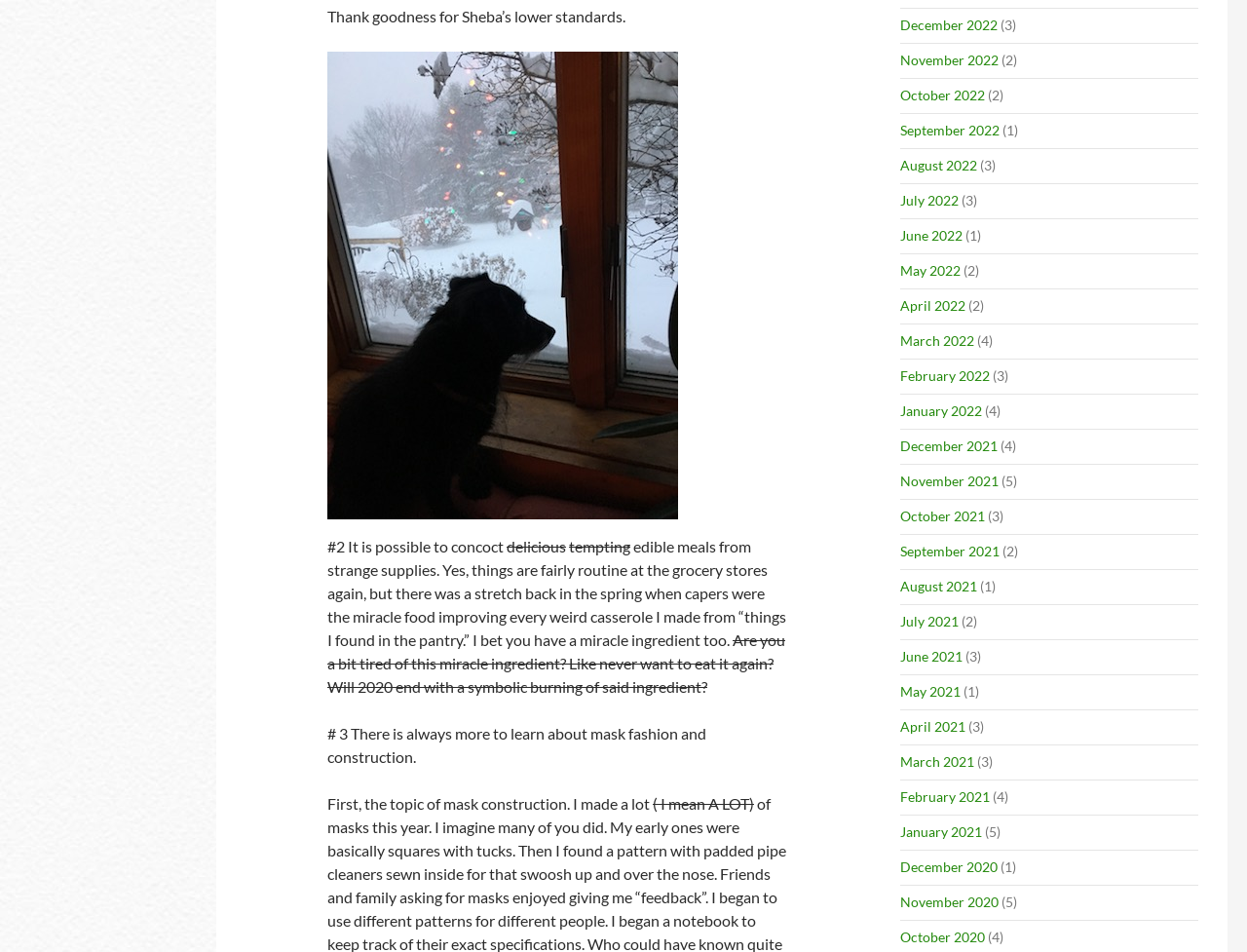Analyze the image and give a detailed response to the question:
How many months are listed on the webpage?

There are 24 months listed on the webpage, 12 for 2021 and 12 for 2022.